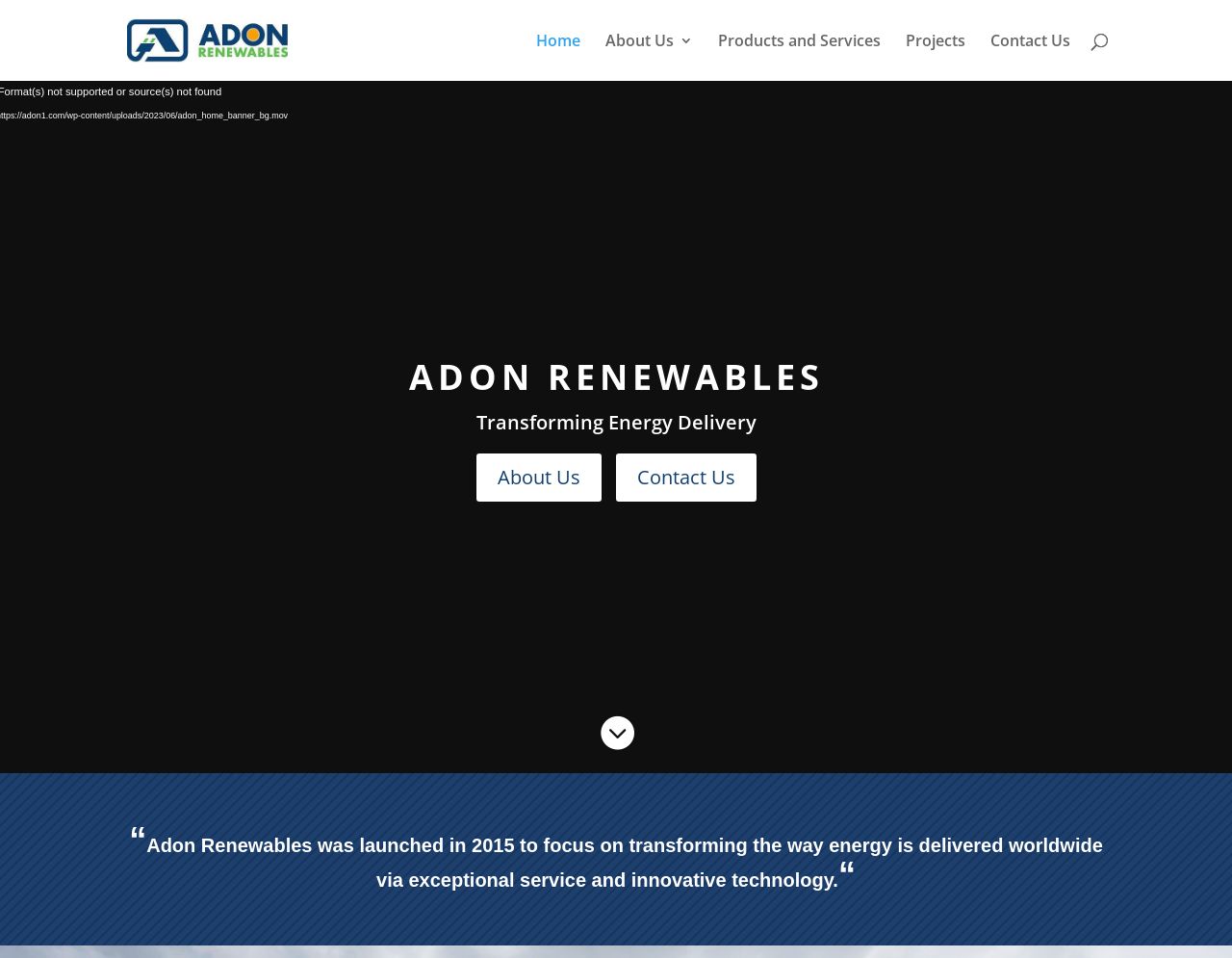Identify the bounding box coordinates for the UI element described as follows: "". Ensure the coordinates are four float numbers between 0 and 1, formatted as [left, top, right, bottom].

[0.486, 0.745, 0.514, 0.787]